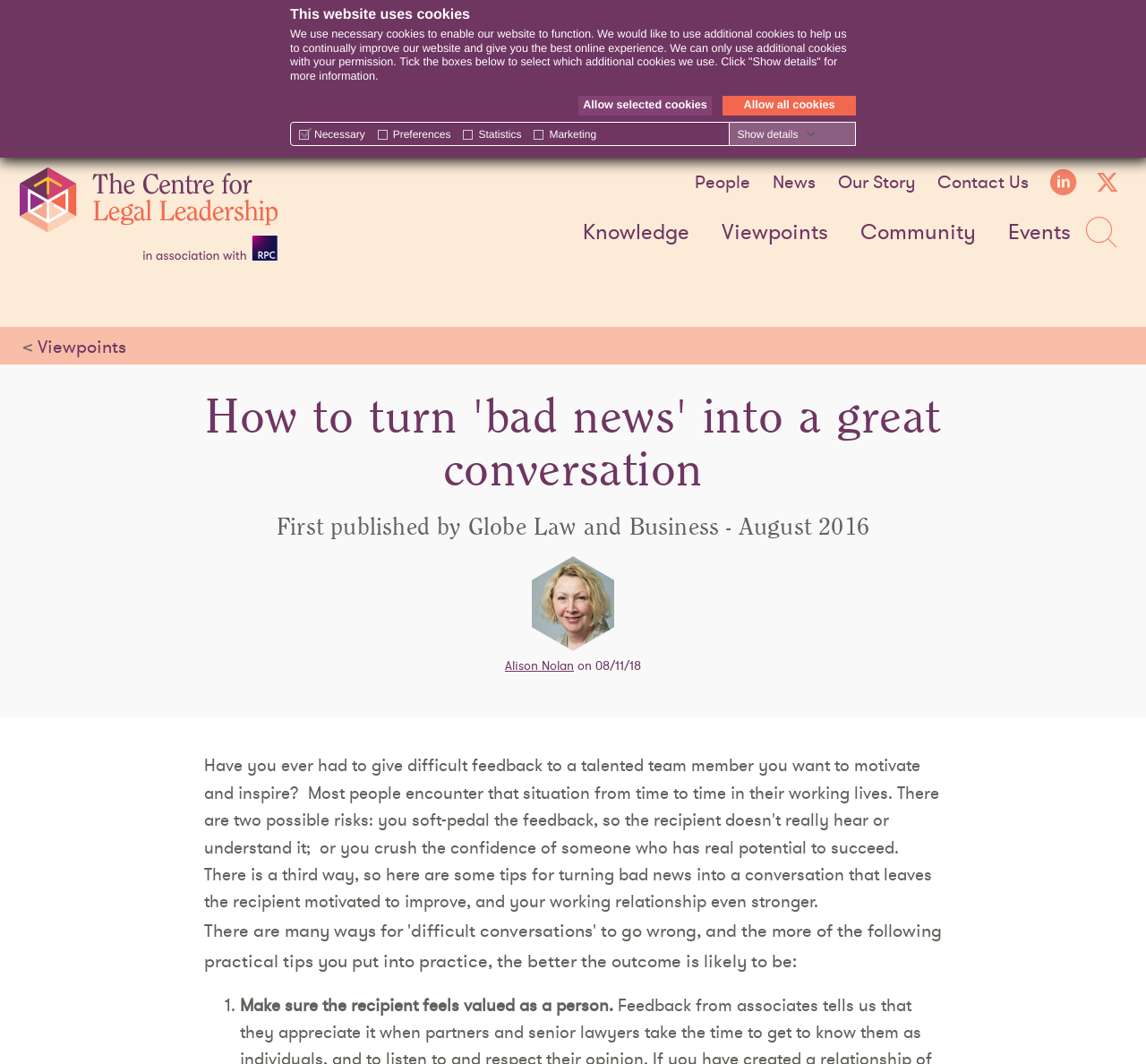Explain the webpage in detail, including its primary components.

The webpage is about a specific topic, "How to turn 'bad news' into a great conversation", with a focus on providing practical tips for effective communication. 

At the top of the page, there is a notification about the website's use of cookies, with options to select which additional cookies to allow. Below this notification, there is a table with checkboxes for necessary, preference, statistics, and marketing cookies.

On the left side of the page, there is a section with links to different parts of the website, including "The Centre for Legal Leadership", "People", "News", "Our Story", "Contact Us", and social media links. 

On the right side of the page, there are links to "Knowledge", "Viewpoints", "Community", "Events", and a search icon.

The main content of the webpage starts with a heading "How to turn 'bad news' into a great conversation" followed by a subheading "First published by Globe Law and Business - August 2016". The author of the article, Alison Nolan, is mentioned, along with the publication date.

The article itself is divided into sections, with numbered list markers and descriptive text providing the practical tips for effective communication. The first tip is "Make sure the recipient feels valued as a person."